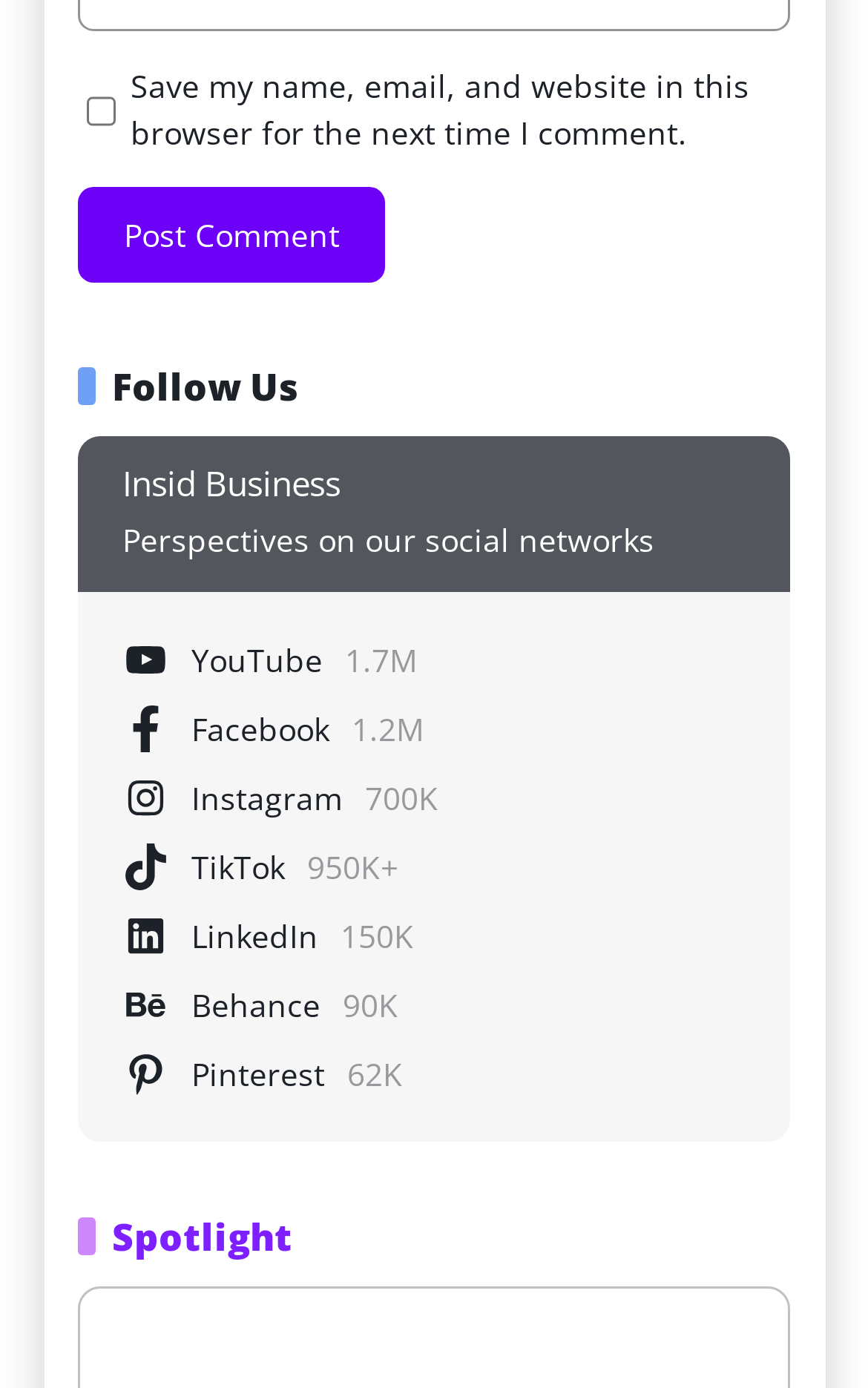Find the bounding box coordinates for the element that must be clicked to complete the instruction: "Follow us on YouTube". The coordinates should be four float numbers between 0 and 1, indicated as [left, top, right, bottom].

[0.141, 0.459, 0.859, 0.492]